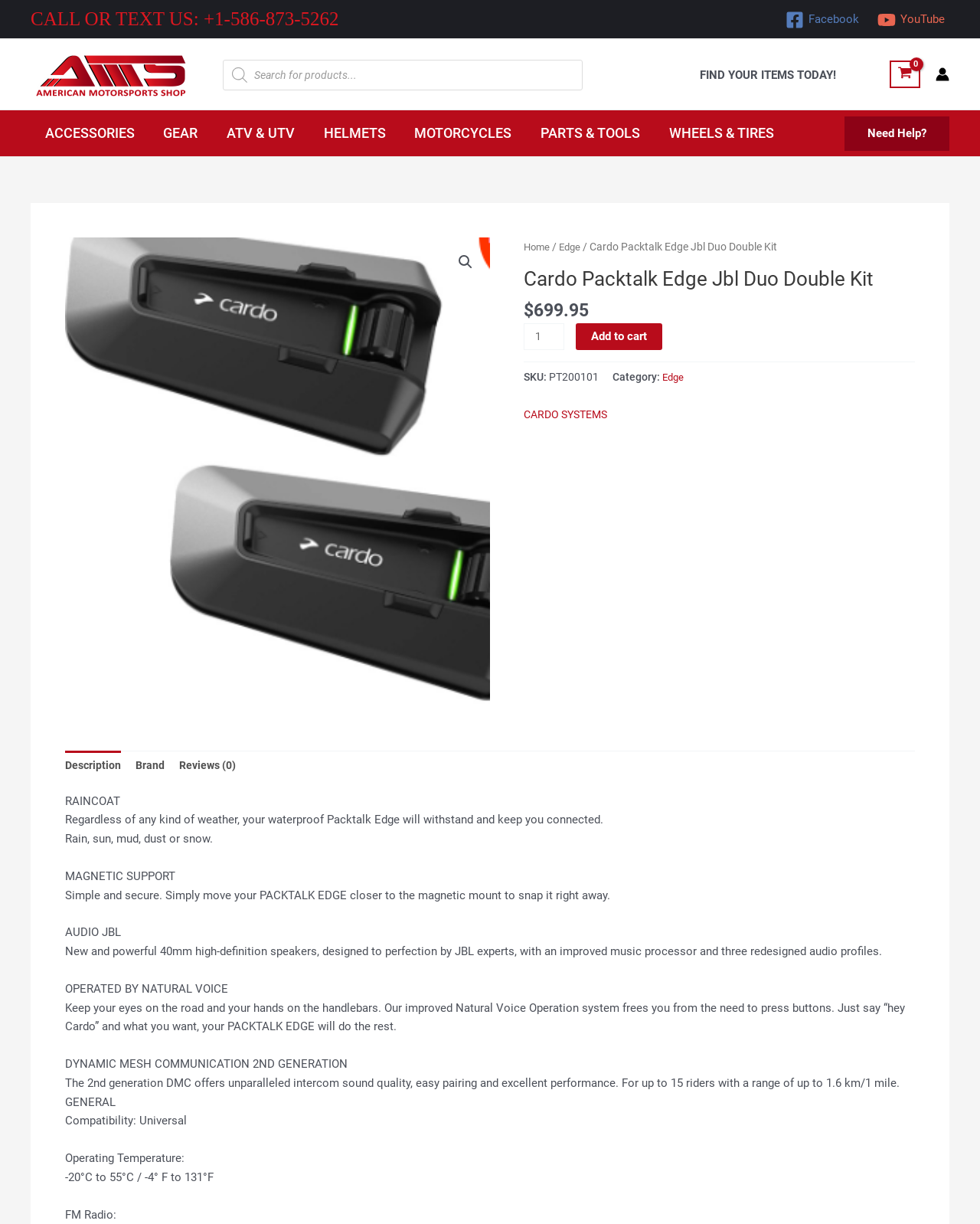Please specify the bounding box coordinates of the clickable region to carry out the following instruction: "Search for products". The coordinates should be four float numbers between 0 and 1, in the format [left, top, right, bottom].

[0.227, 0.049, 0.595, 0.074]